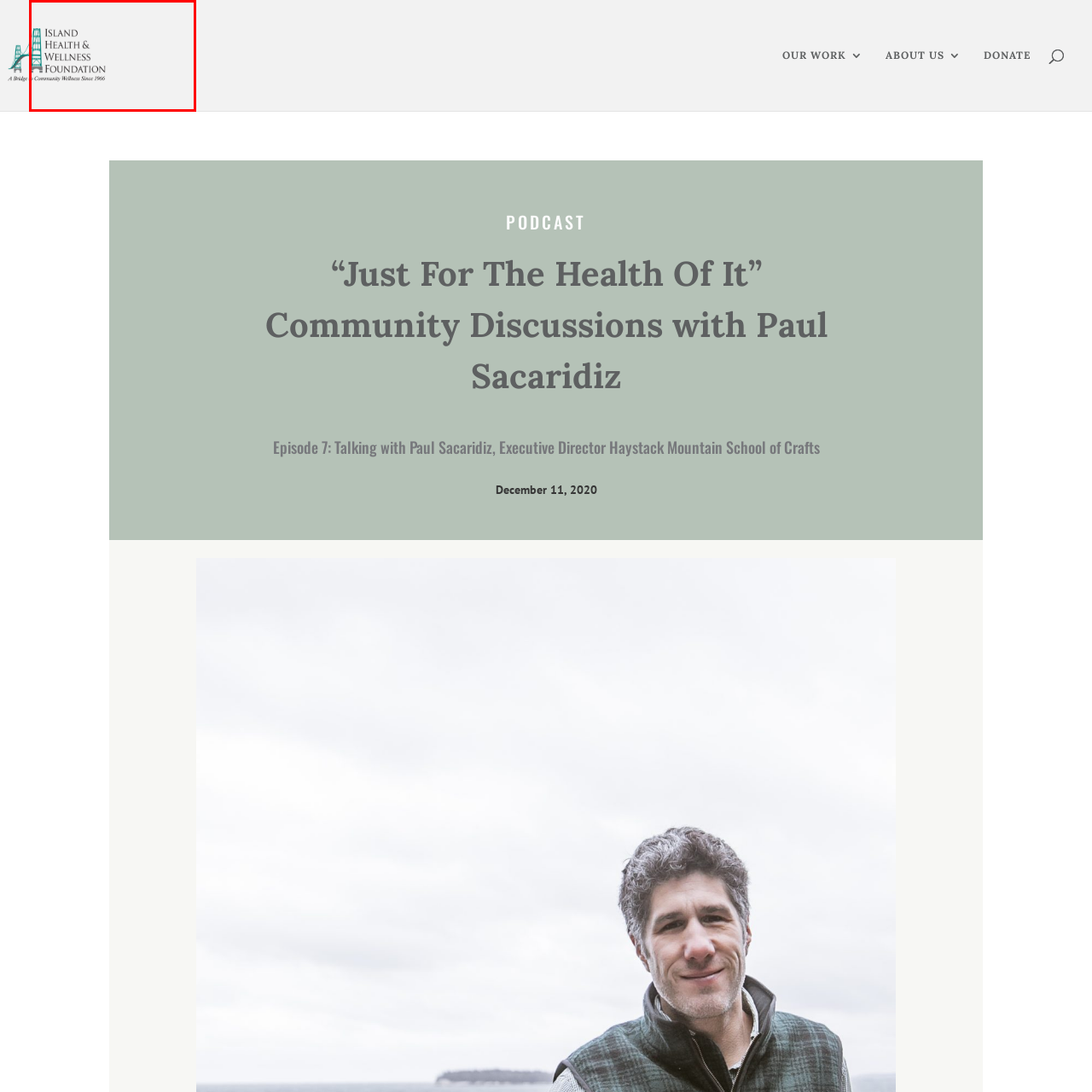Pay attention to the image encased in the red boundary and reply to the question using a single word or phrase:
What is the background color of the logo?

Light